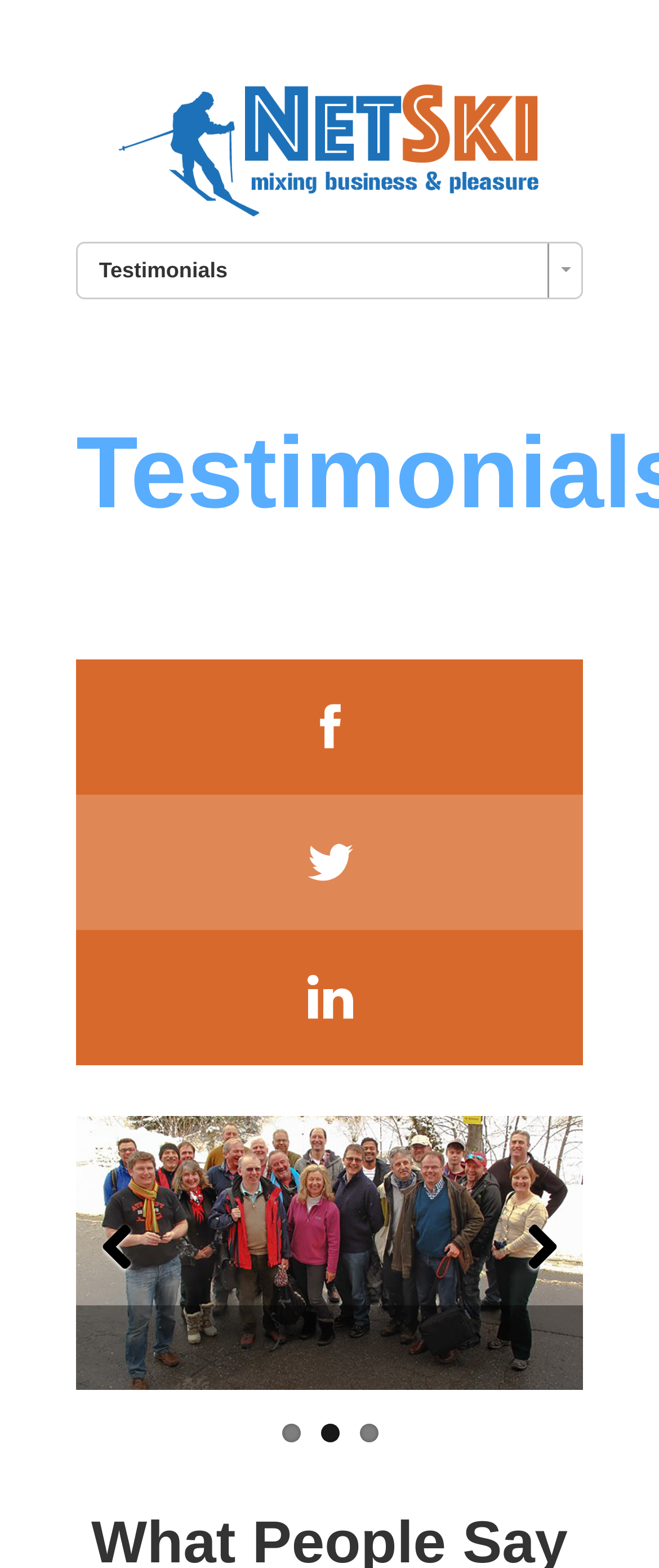Find the bounding box coordinates of the clickable element required to execute the following instruction: "select an option from the combobox". Provide the coordinates as four float numbers between 0 and 1, i.e., [left, top, right, bottom].

[0.115, 0.154, 0.885, 0.191]